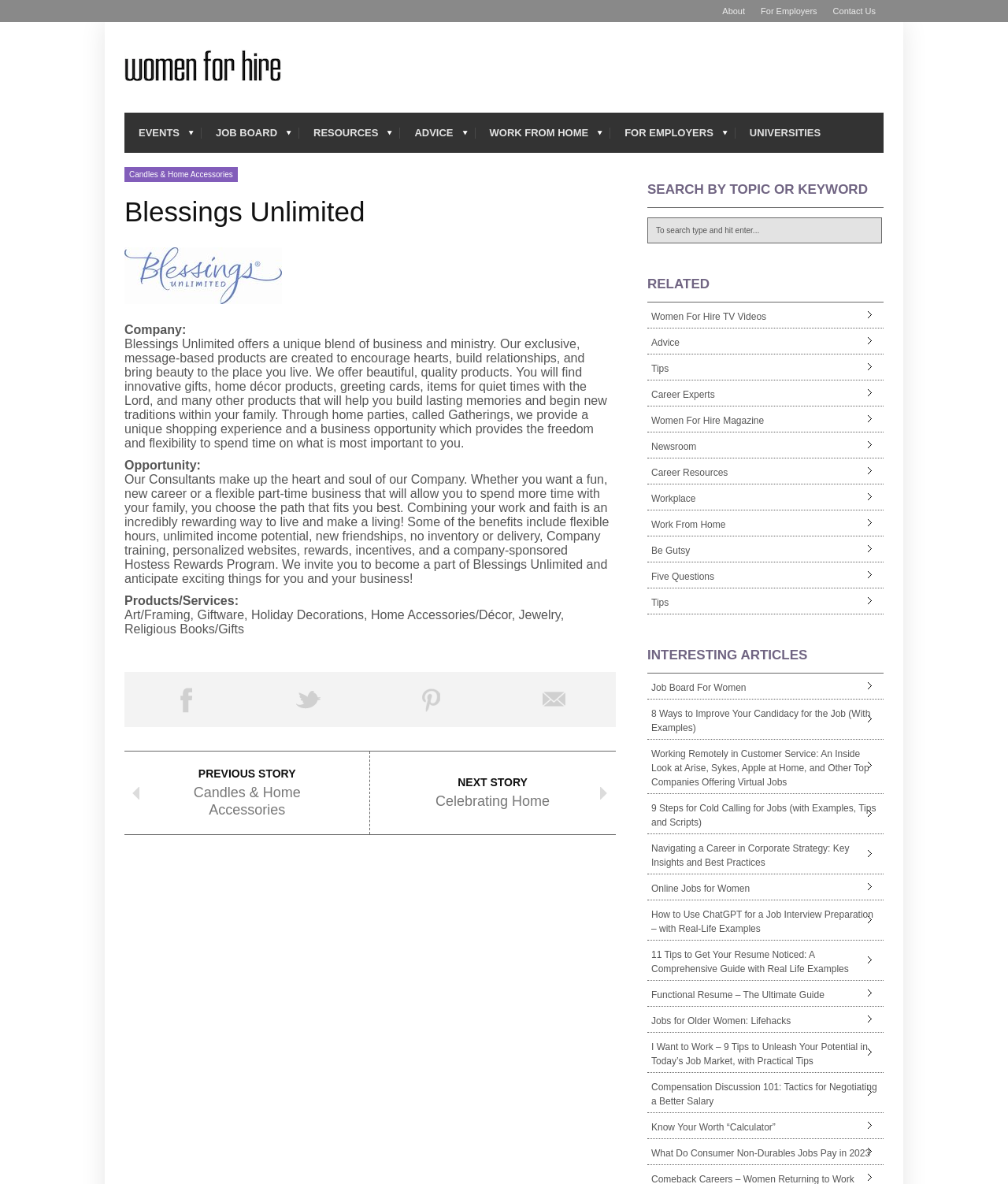Please look at the image and answer the question with a detailed explanation: What is the name of the company?

The company name is mentioned in the heading 'Blessings Unlimited' with bounding box coordinates [0.123, 0.166, 0.611, 0.192].